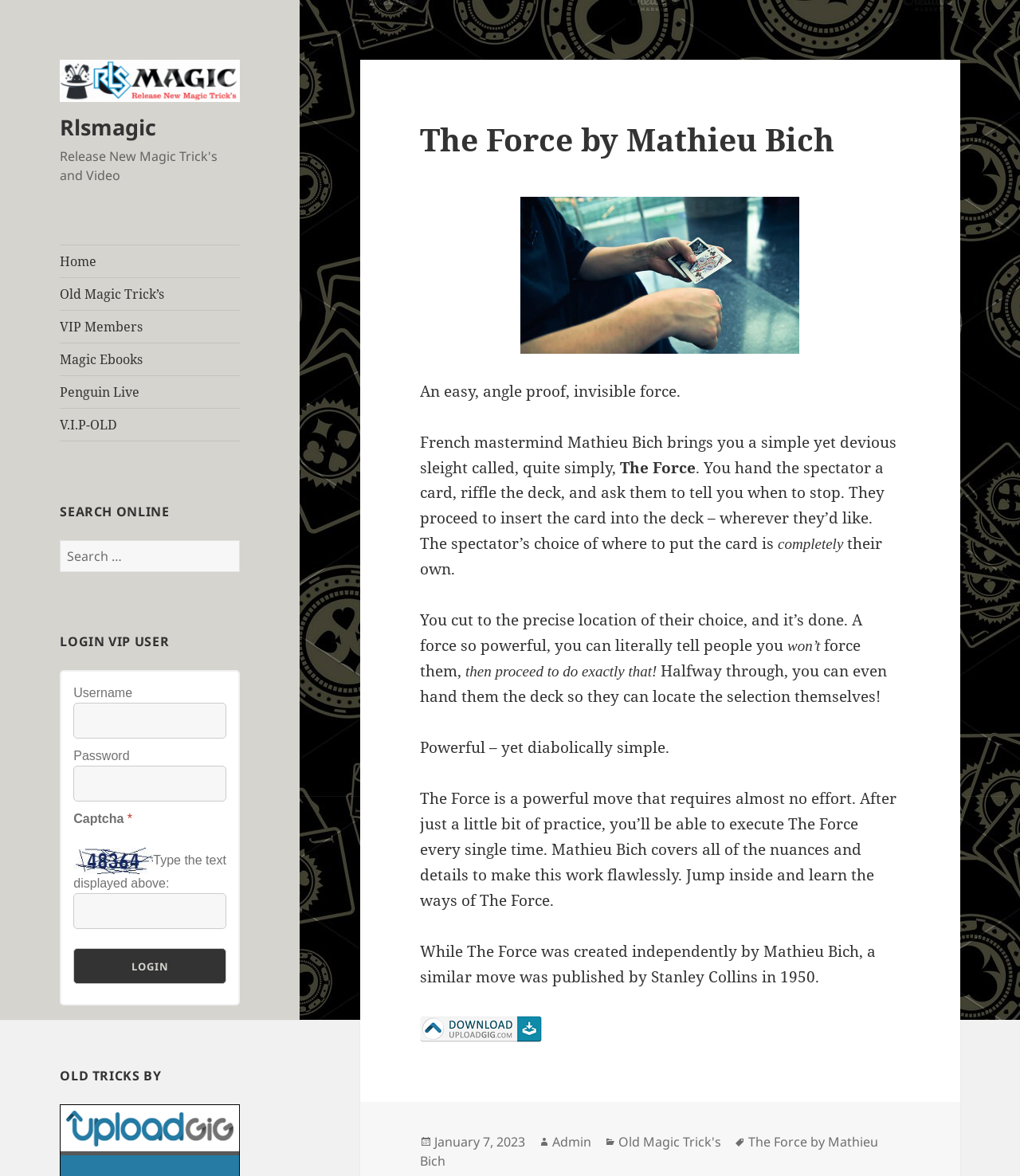Point out the bounding box coordinates of the section to click in order to follow this instruction: "View the 'Landercoll HEC HE100BE' product details".

None